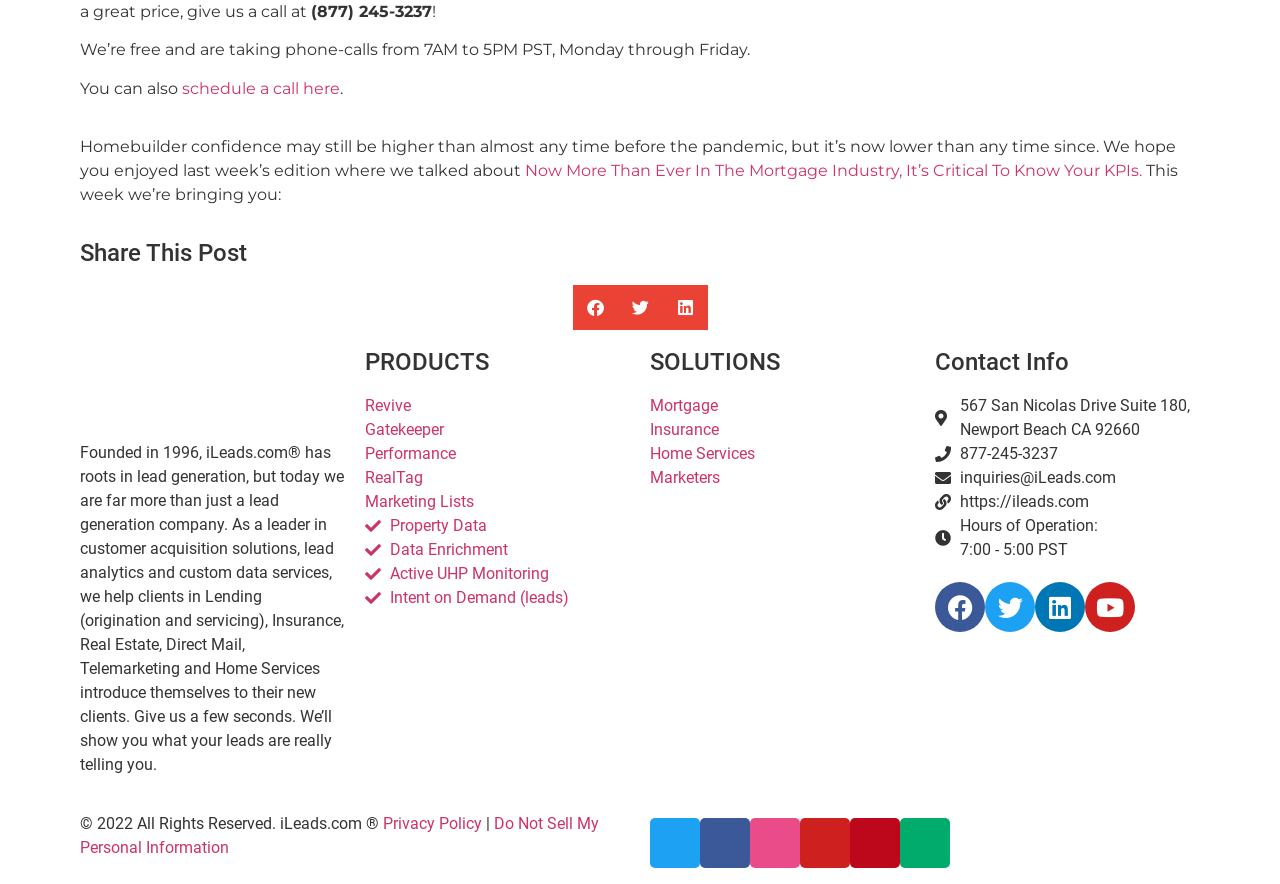How many products are listed?
Based on the image, answer the question in a detailed manner.

The products are listed under the PRODUCTS heading, and they are Revive, Gatekeeper, Performance, RealTag, Marketing Lists, Property Data, Data Enrichment, Active UHP Monitoring, and Intent on Demand (leads).